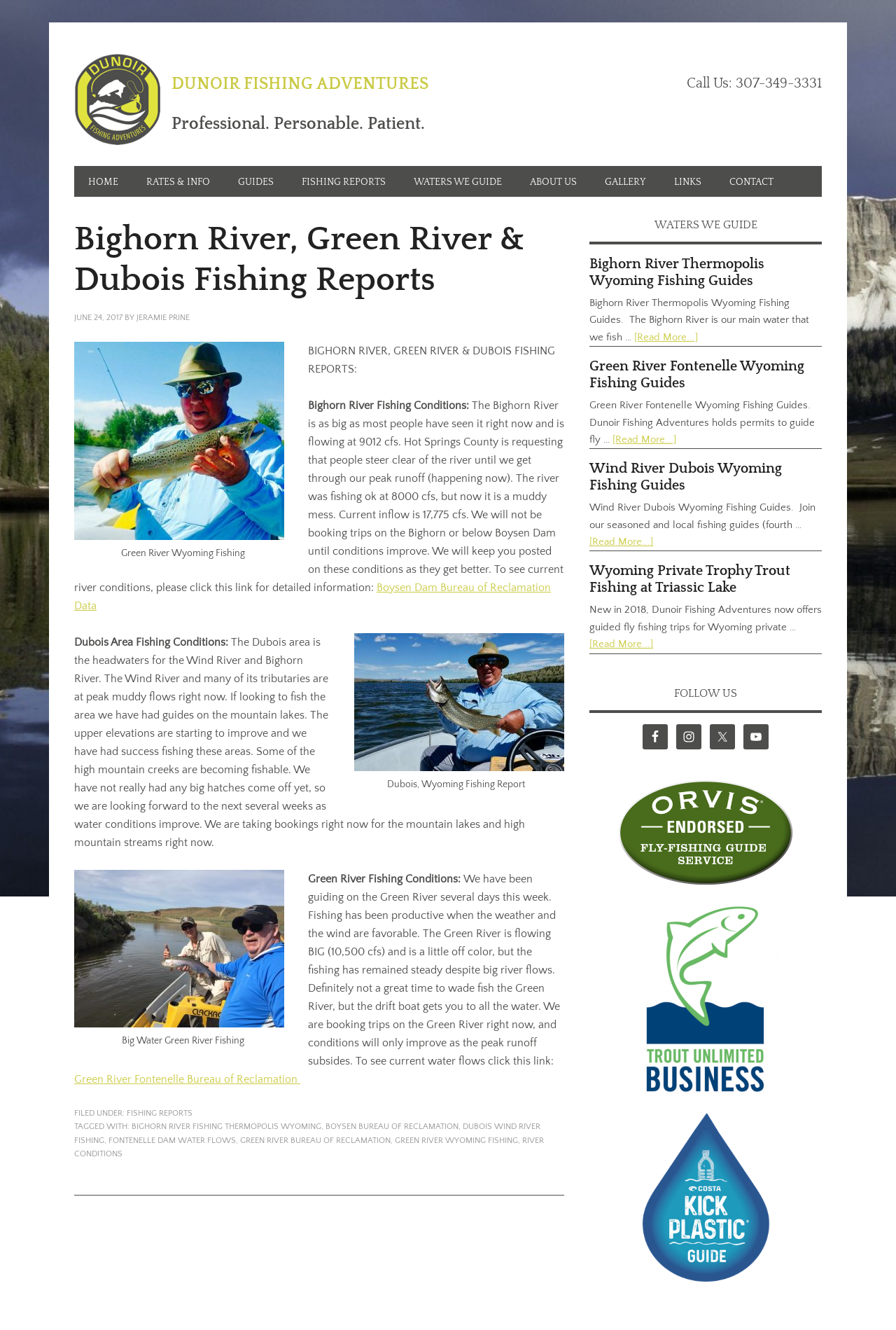What is the name of the lake mentioned for private trophy trout fishing?
Using the image, provide a concise answer in one word or a short phrase.

Triassic Lake